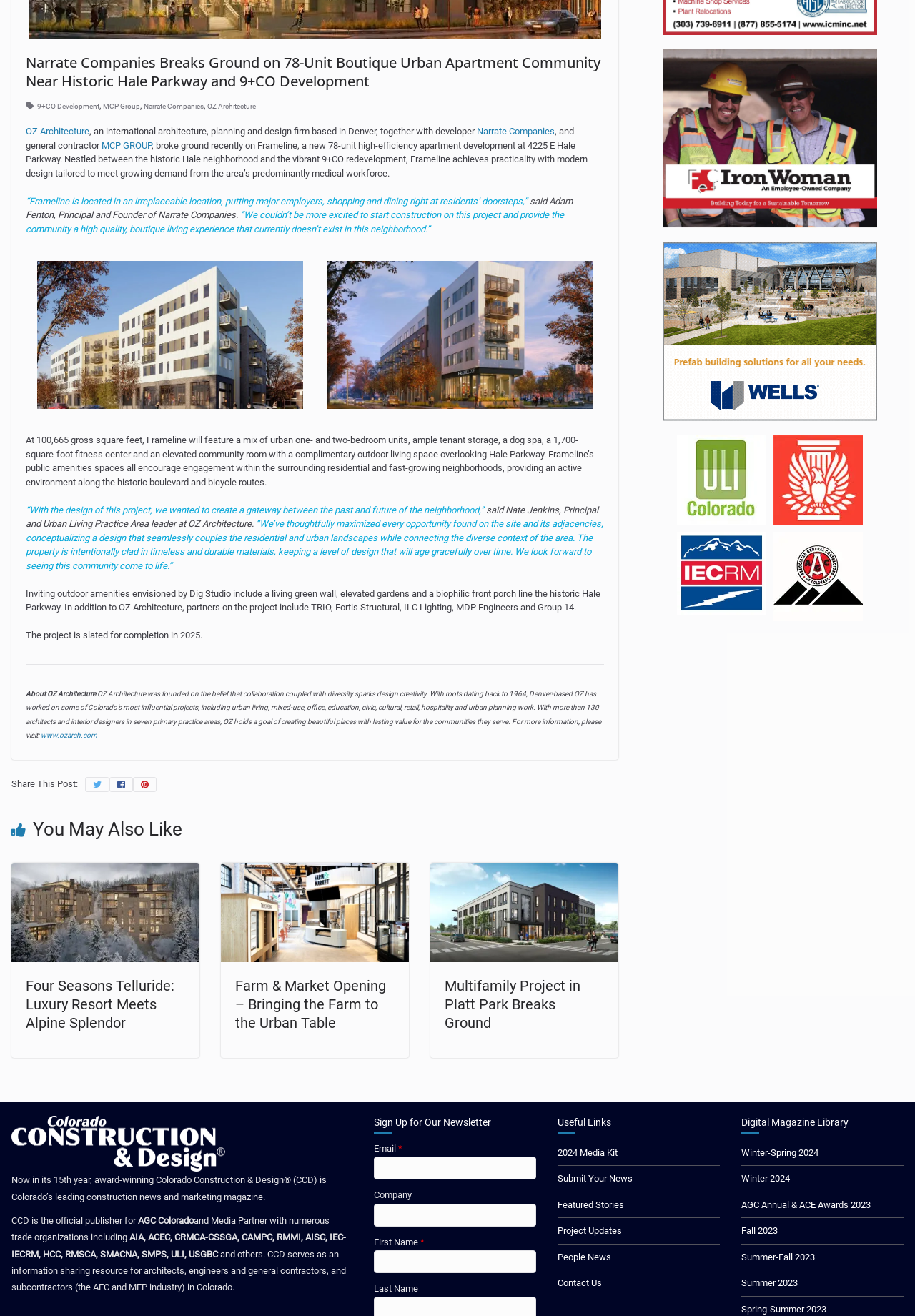Given the element description, predict the bounding box coordinates in the format (top-left x, top-left y, bottom-right x, bottom-right y). Make sure all values are between 0 and 1. Here is the element description: parent_node: Email * name="signup[email]"

[0.408, 0.879, 0.586, 0.896]